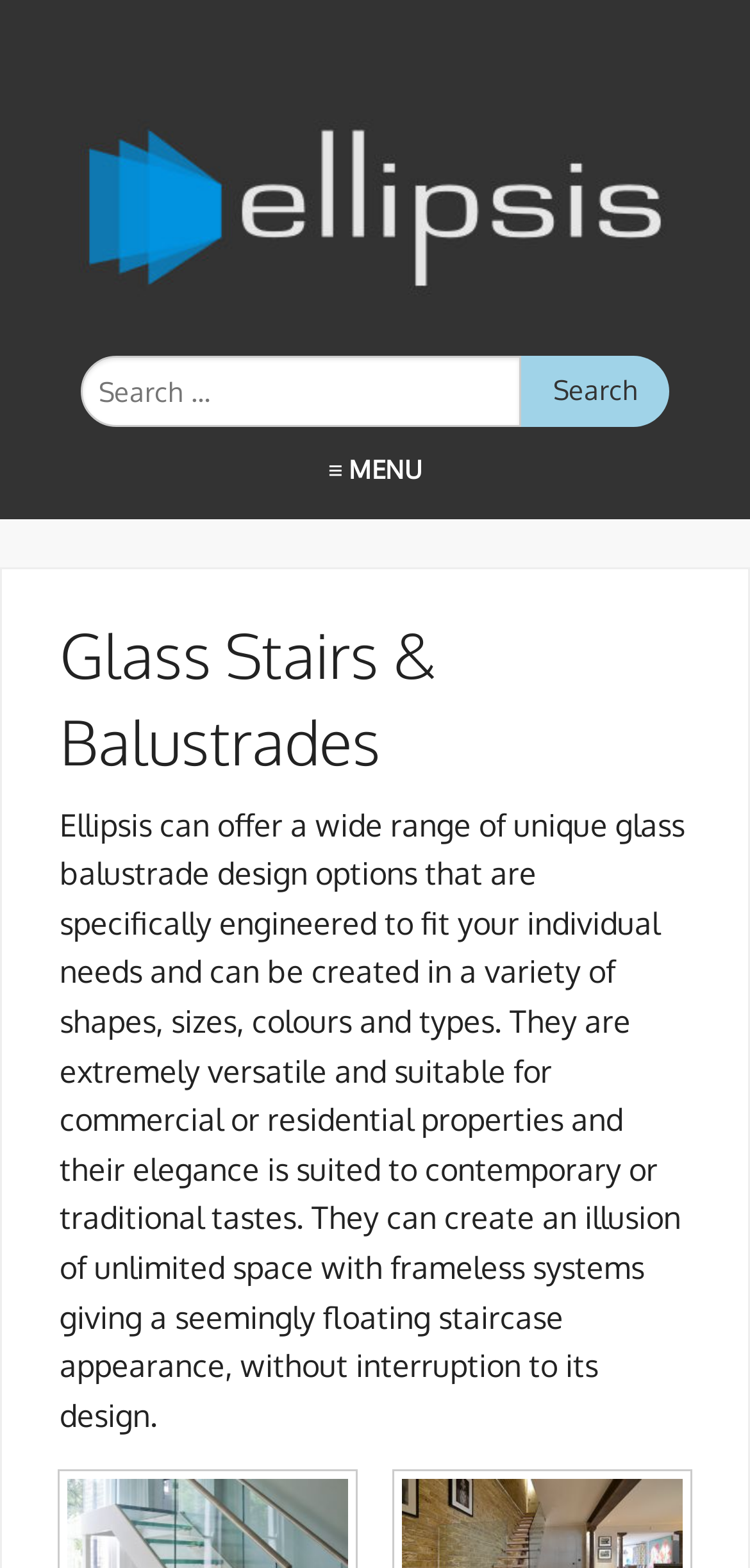Identify the bounding box for the element characterized by the following description: "Menu".

None